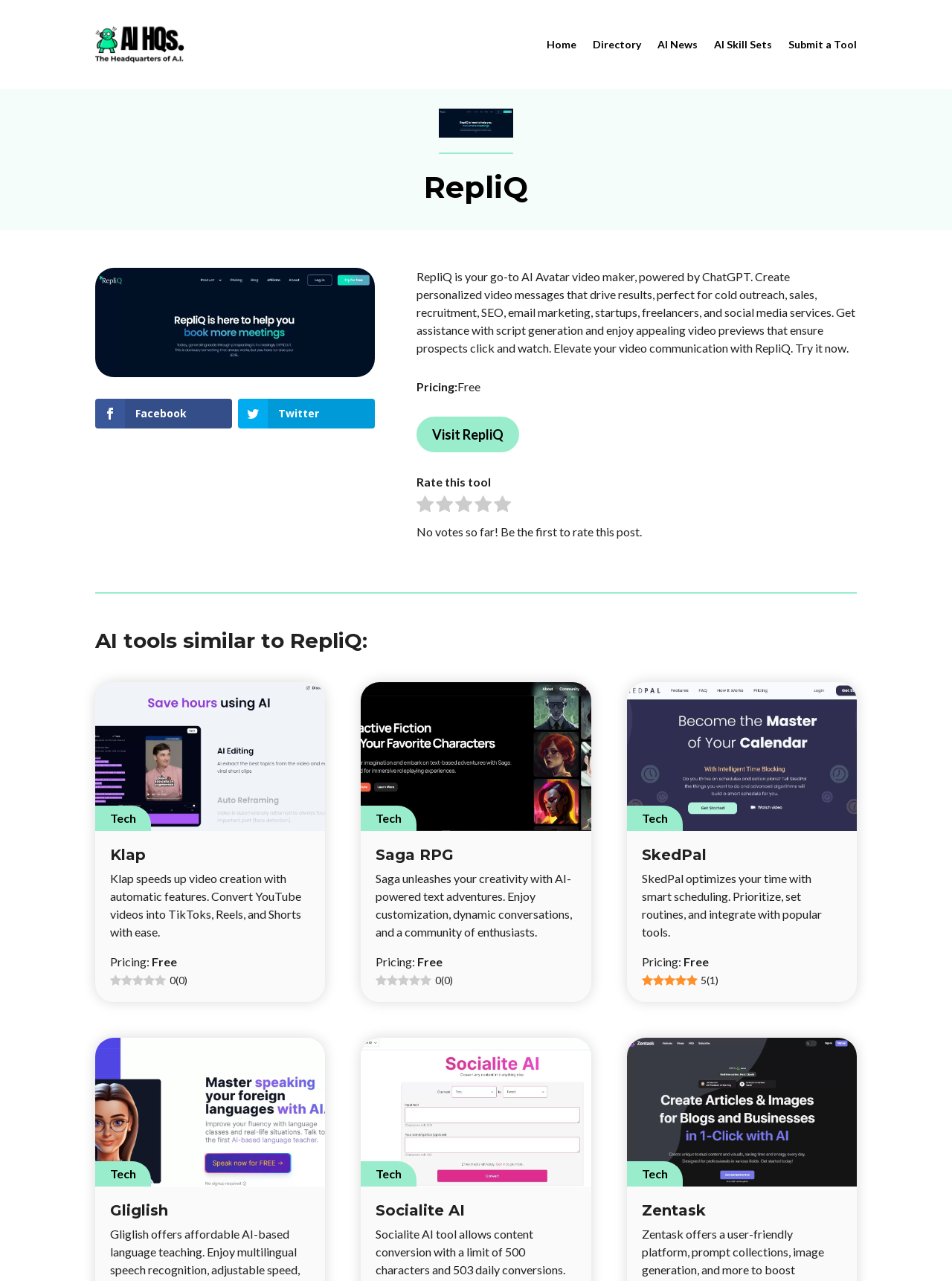Please identify the bounding box coordinates of the region to click in order to complete the task: "Submit a Tool". The coordinates must be four float numbers between 0 and 1, specified as [left, top, right, bottom].

[0.828, 0.0, 0.9, 0.07]